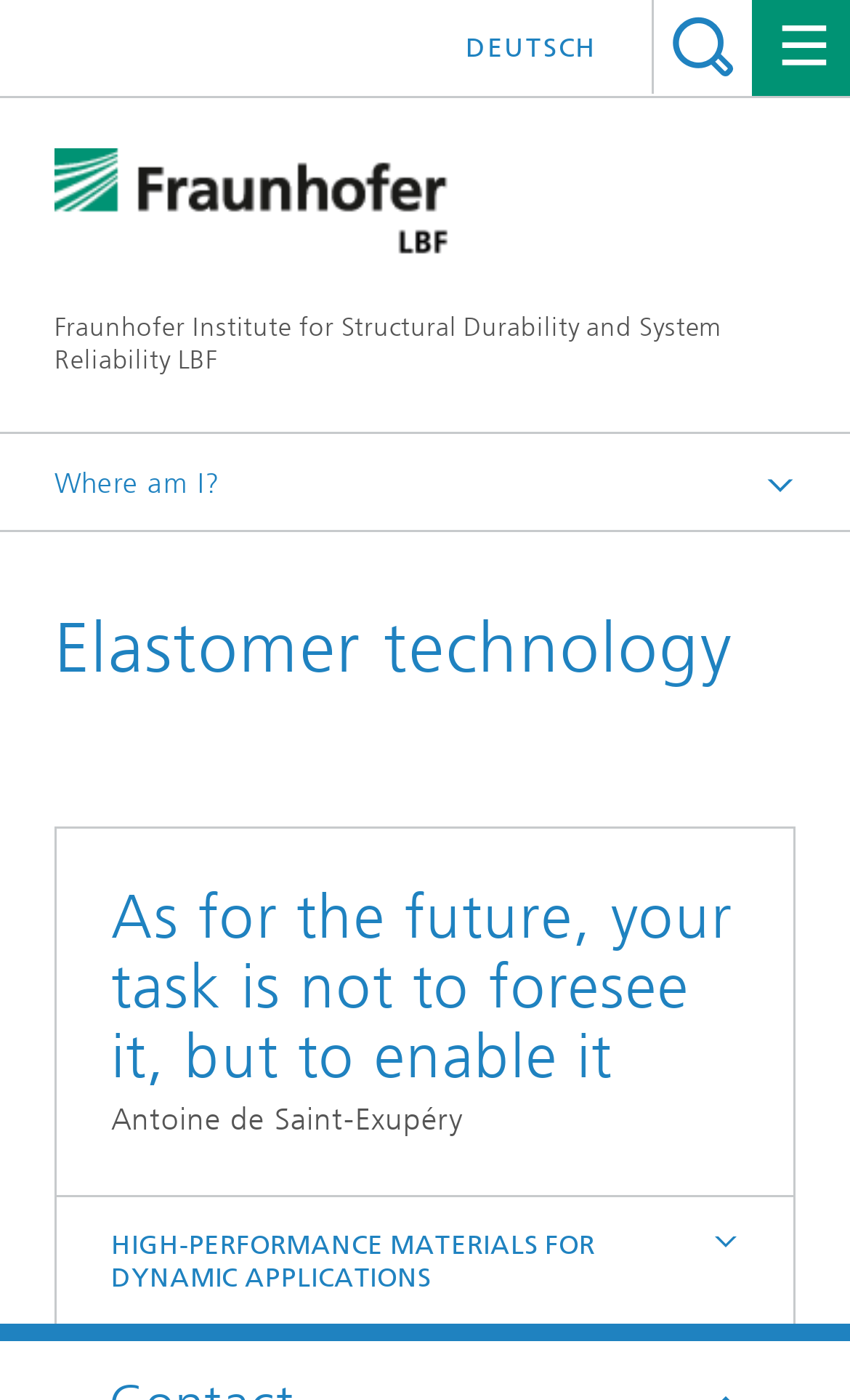Identify the bounding box coordinates of the specific part of the webpage to click to complete this instruction: "go to homepage".

[0.154, 0.388, 0.319, 0.41]